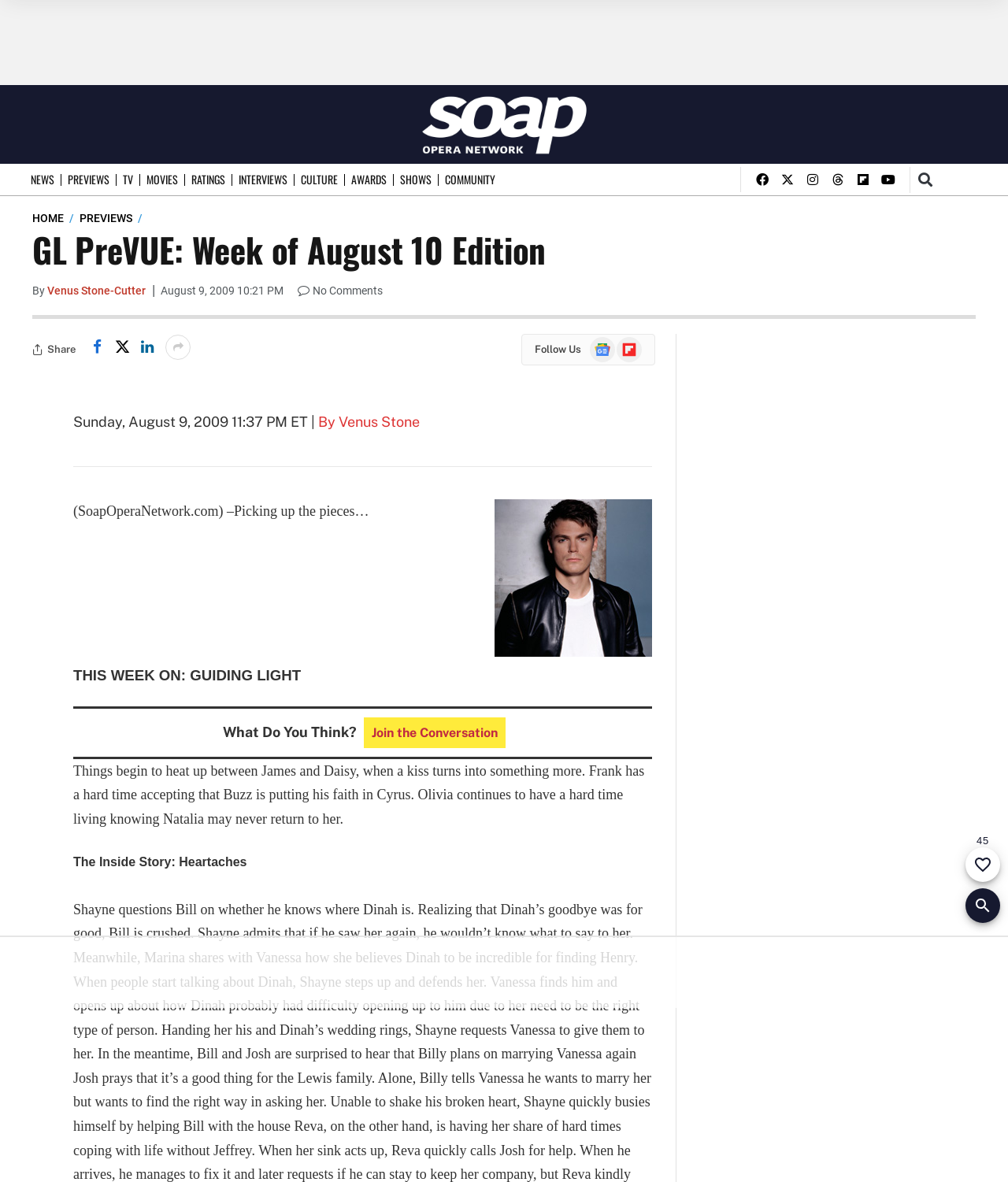Based on the image, give a detailed response to the question: What is the name of the website?

The answer can be found in the image 'Soap Opera Network' which is located at the top of the webpage, indicating that the name of the website is Soap Opera Network.